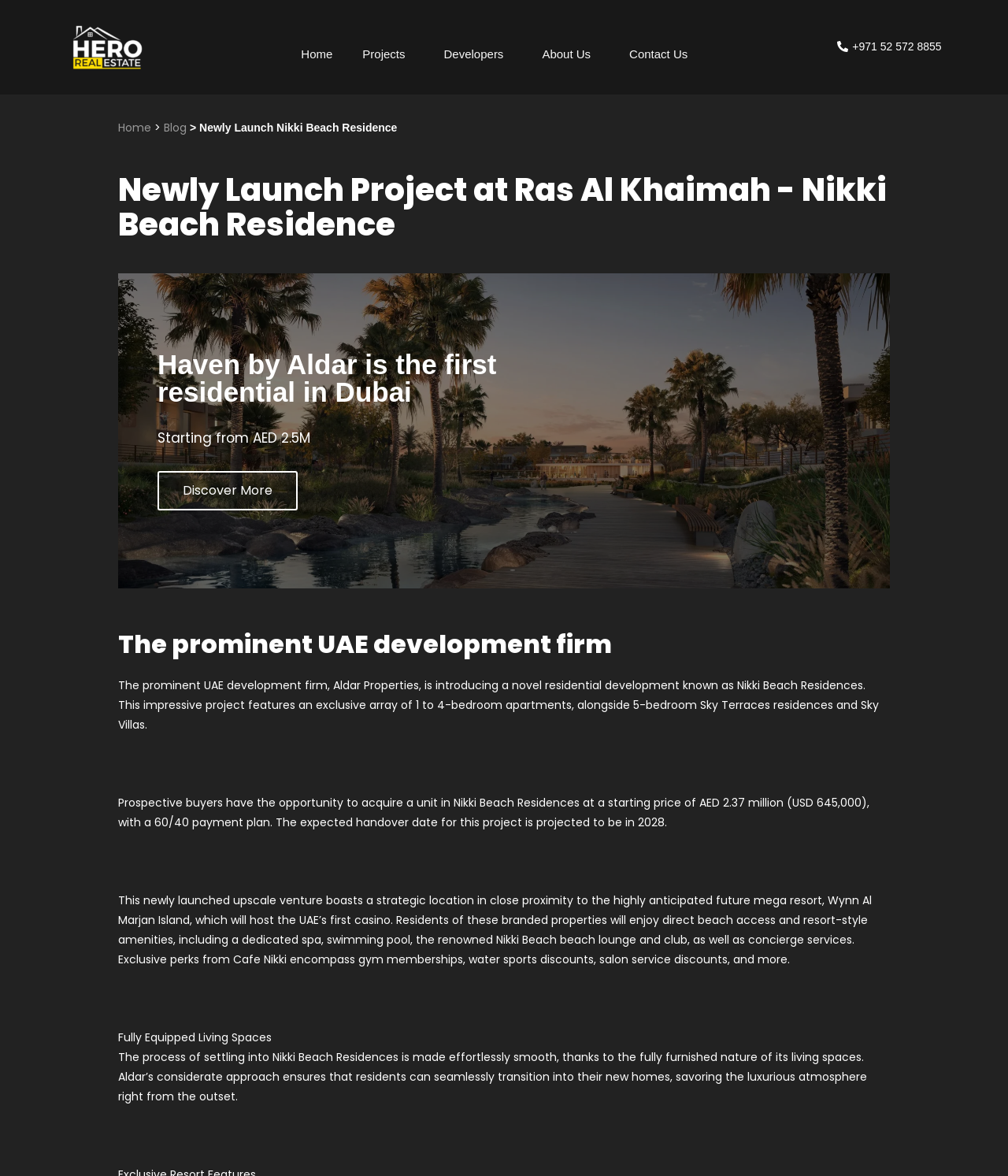Generate a comprehensive description of the webpage.

The webpage is a real estate webpage, specifically showcasing a newly launched project called Nikki Beach Residence in Ras Al Khaimah. At the top, there is a navigation menu with links to "Home", "Projects", "Developers", "About Us", and "Contact Us". On the right side of the navigation menu, there is a phone number link "+971 52 572 8855". Below the navigation menu, there is a secondary navigation menu with links to "Home", "Blog", and a dropdown arrow.

The main content of the webpage is divided into sections. The first section has a heading "Newly Launch Project at Ras Al Khaimah - Nikki Beach Residence" and features a large image below it. The image is accompanied by a link to "Haven by Aldar" with a call-to-action to "Discover More".

The next section has a heading "The prominent UAE development firm" and provides a detailed description of the Nikki Beach Residences project. The text explains that the project features 1 to 4-bedroom apartments, 5-bedroom Sky Terraces residences, and Sky Villas, and provides information about the pricing and payment plan. It also highlights the project's strategic location, amenities, and exclusive perks.

Further down, there is a section with a heading "Fully Equipped Living Spaces" that describes the fully furnished nature of the living spaces in Nikki Beach Residences, making it easy for residents to settle in.